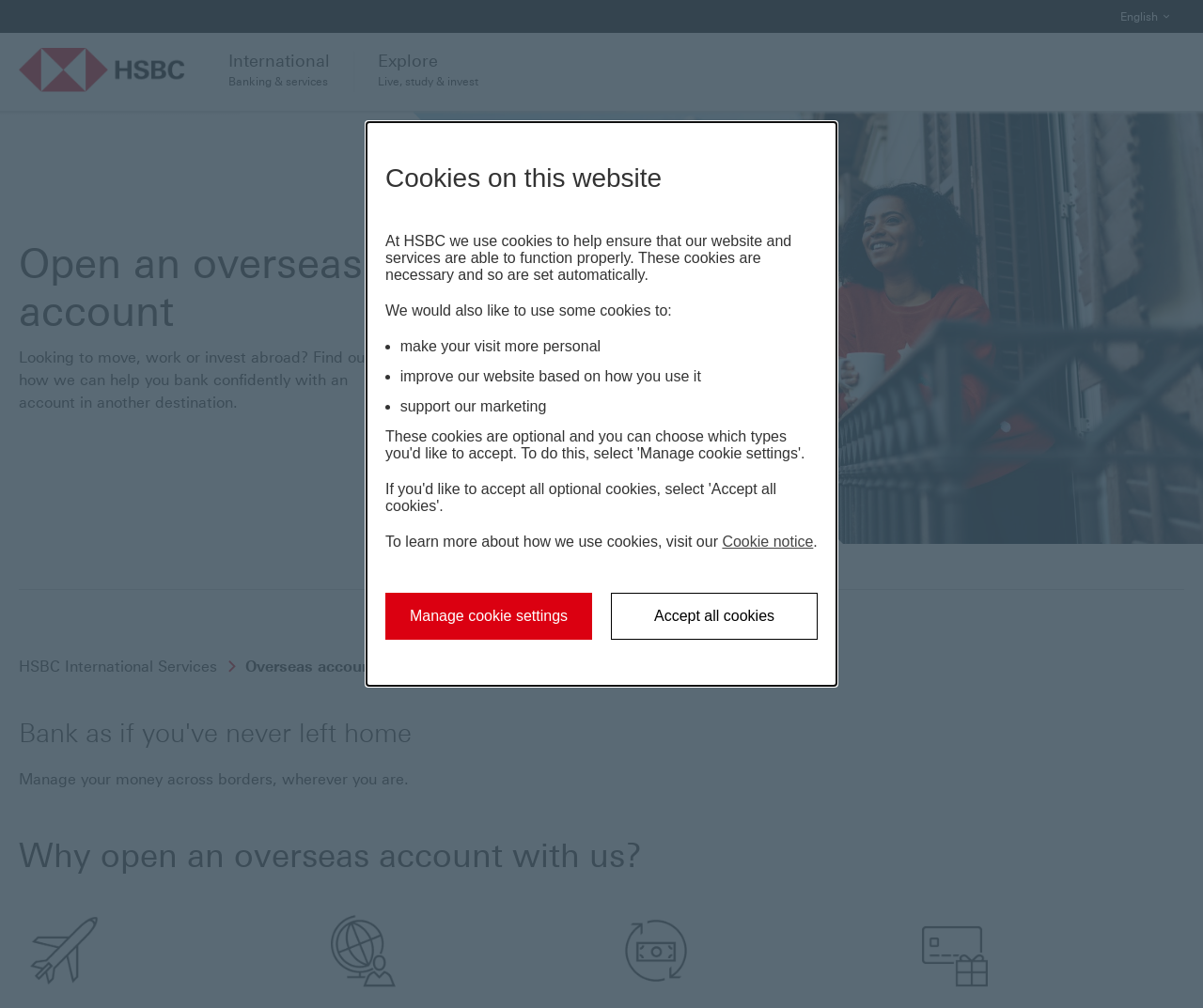Give an in-depth explanation of the webpage layout and content.

The webpage is about opening an international bank account with HSBC, offering services in over 30 destinations worldwide for individuals who are investing, studying, or working abroad.

At the top-right corner, there is a button to select the language, currently set to English. Below it, there are two hidden links to HSBC International Services Bank. 

On the top-left side, there are two hidden list items: "International Banking & services" and "Explore Live, study & invest". 

A dialog box, "Cookies on this website", is prominently displayed in the middle of the page. It has a heading and several paragraphs of text explaining how HSBC uses cookies on their website. The text describes the necessary cookies and optional cookies that can be used to personalize the visit, improve the website, and support marketing. 

Inside the dialog box, there are three bullet points listing the purposes of the optional cookies. Below the text, there are two buttons: "Manage cookie settings" and "Accept all cookies". There is also a link to the "Cookie notice" at the bottom of the dialog box.